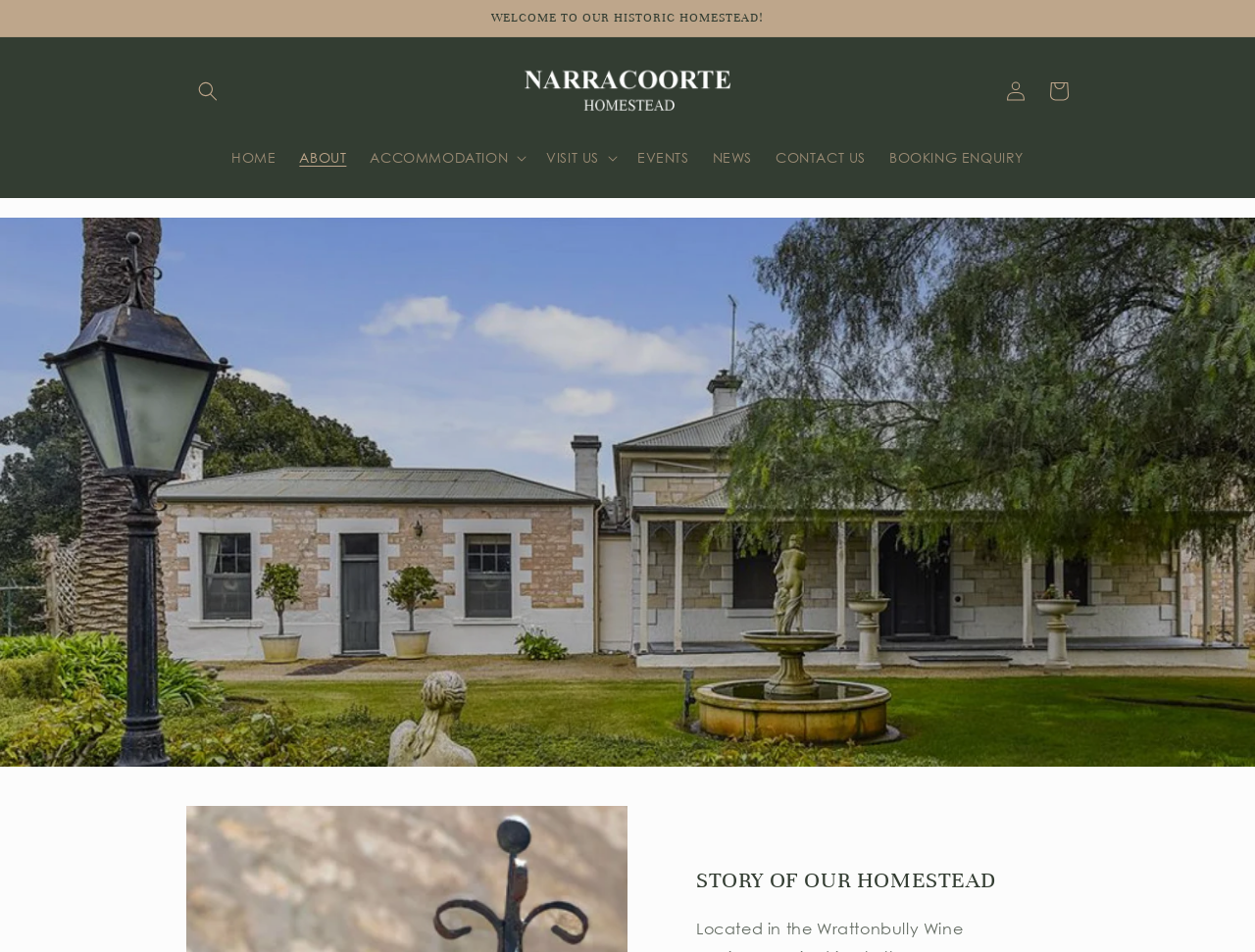Find and indicate the bounding box coordinates of the region you should select to follow the given instruction: "Contact the company".

None